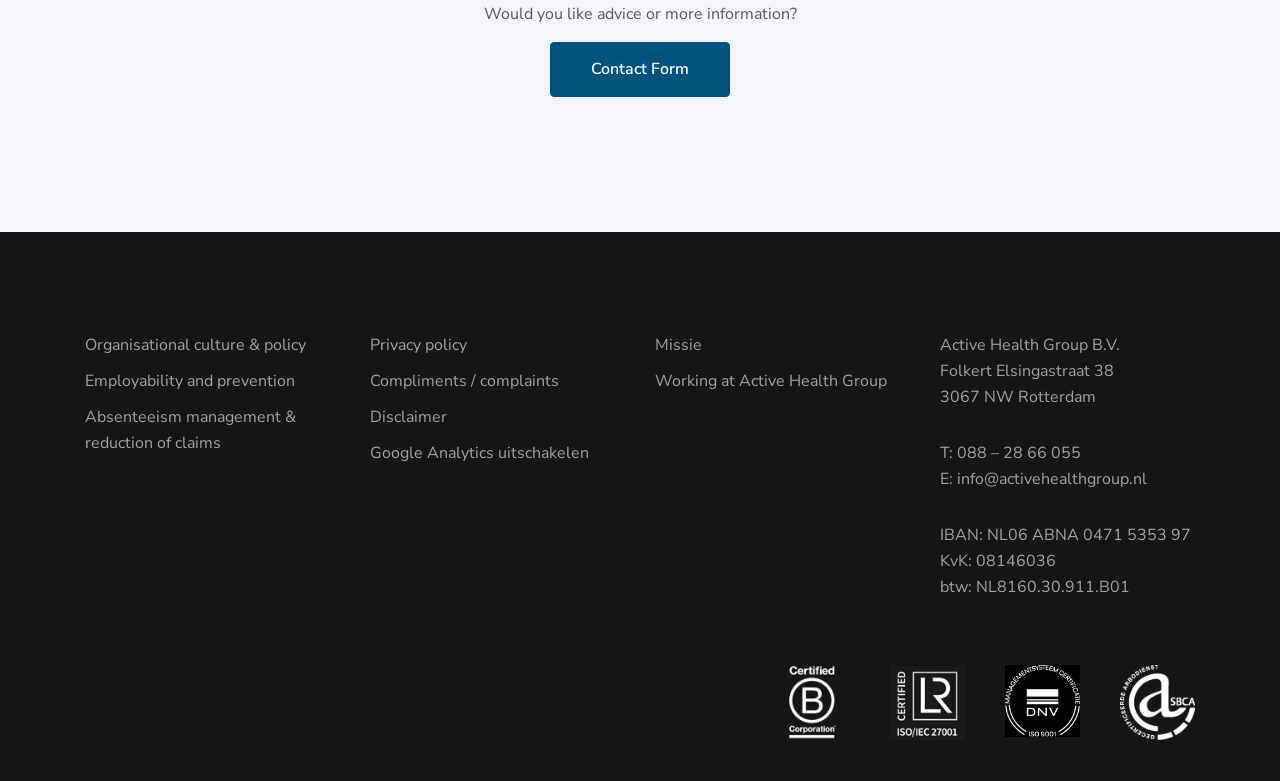Provide the bounding box coordinates of the UI element this sentence describes: "Disclaimer".

[0.289, 0.52, 0.349, 0.548]